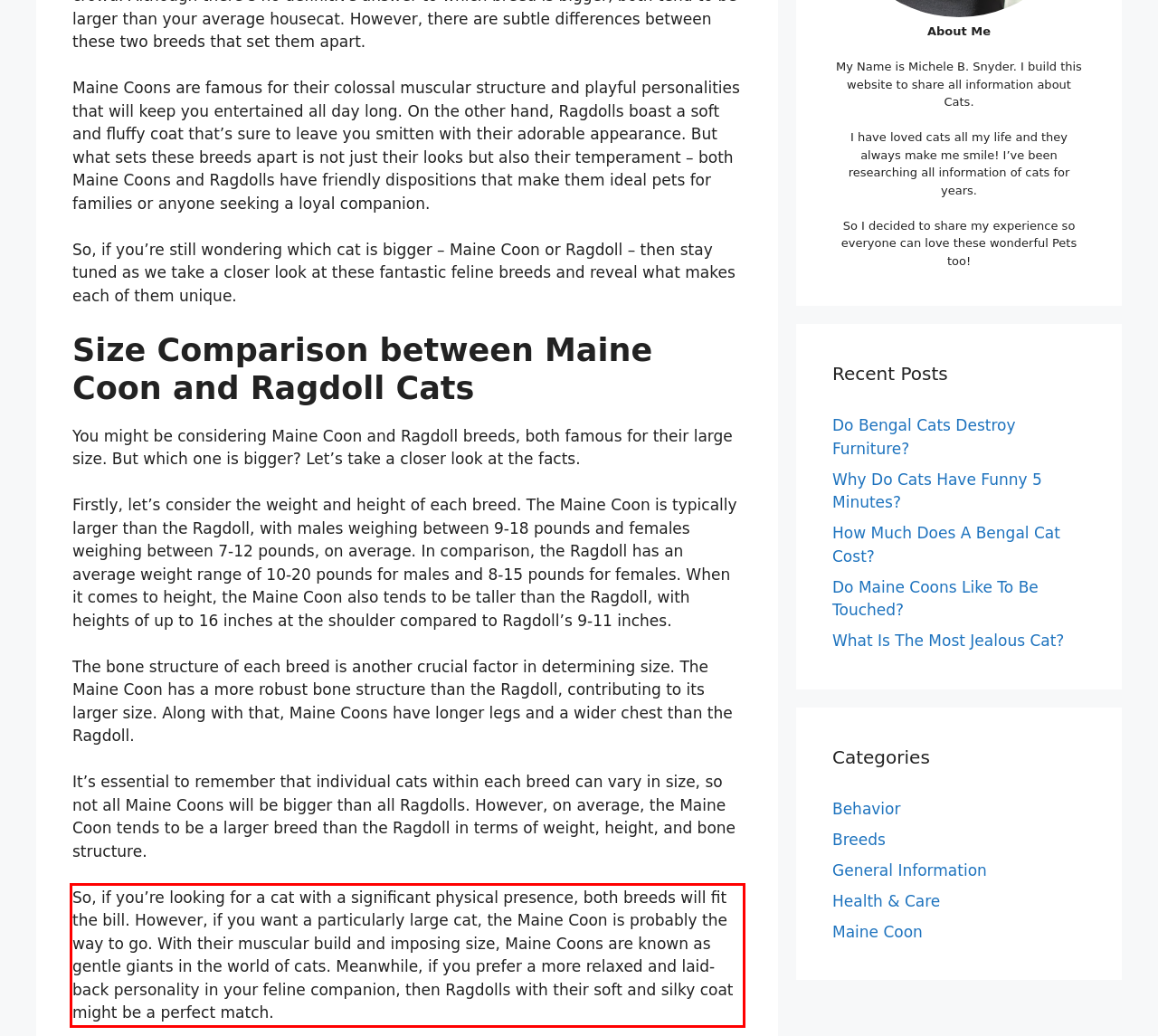Review the screenshot of the webpage and recognize the text inside the red rectangle bounding box. Provide the extracted text content.

So, if you’re looking for a cat with a significant physical presence, both breeds will fit the bill. However, if you want a particularly large cat, the Maine Coon is probably the way to go. With their muscular build and imposing size, Maine Coons are known as gentle giants in the world of cats. Meanwhile, if you prefer a more relaxed and laid-back personality in your feline companion, then Ragdolls with their soft and silky coat might be a perfect match.